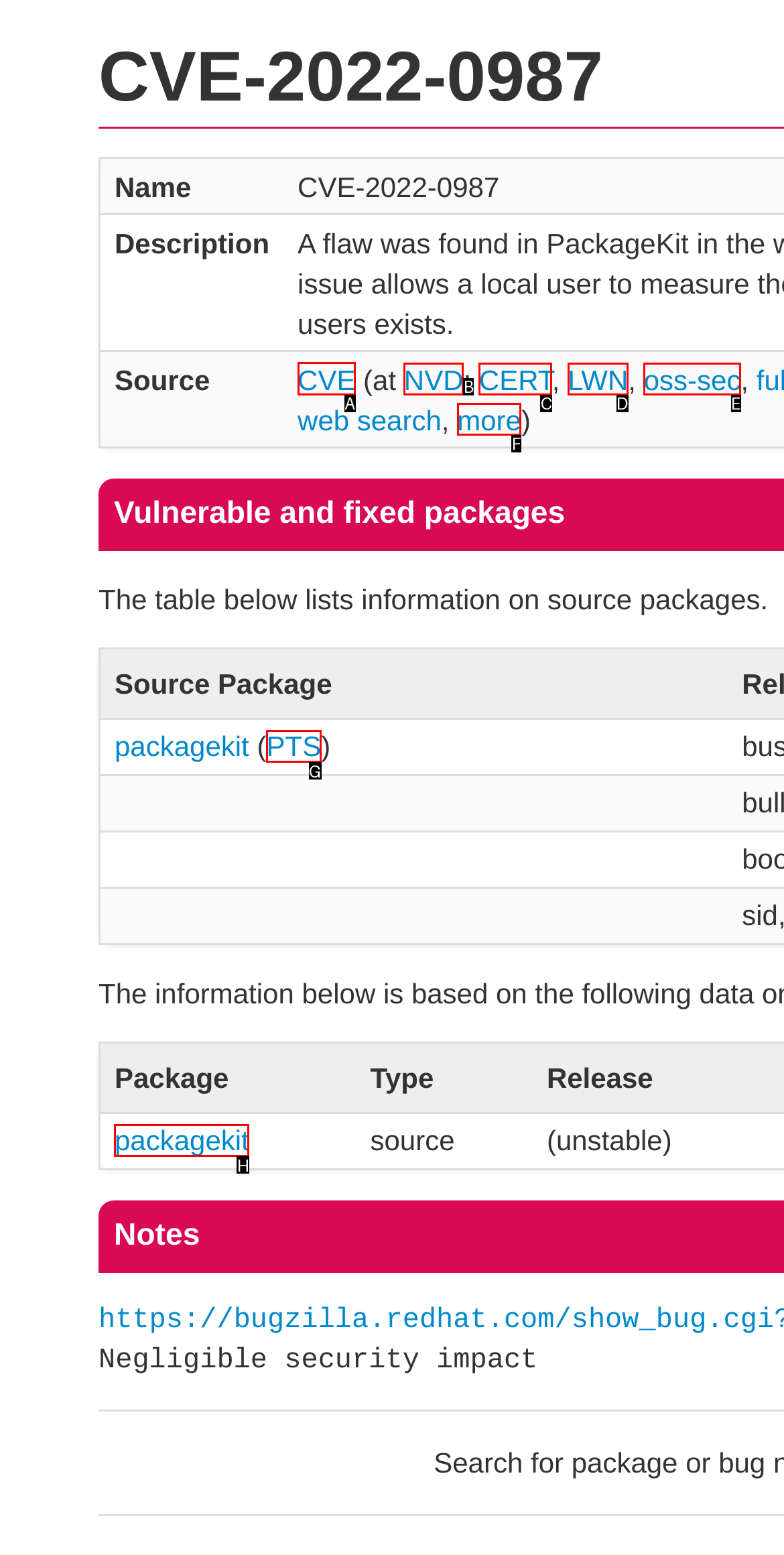Tell me which letter I should select to achieve the following goal: click on CVE link
Answer with the corresponding letter from the provided options directly.

A